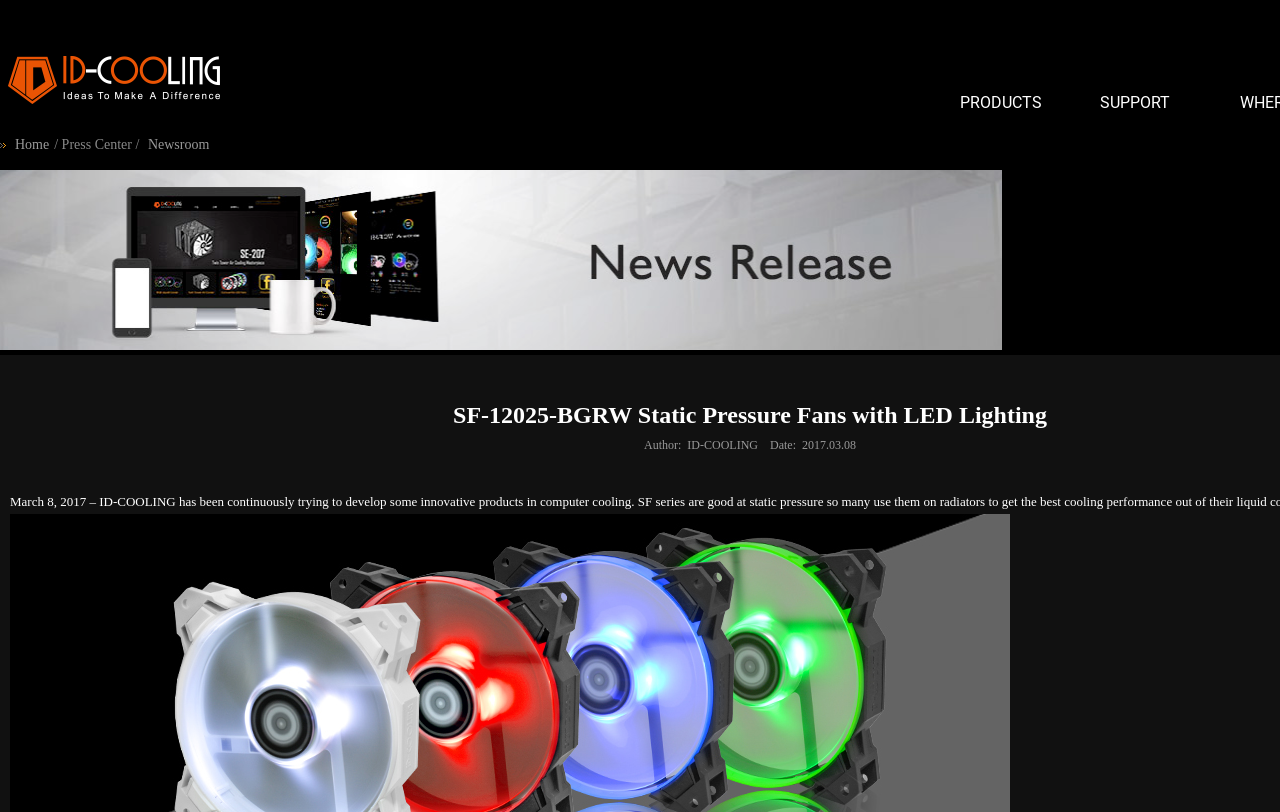Answer this question using a single word or a brief phrase:
Is the 'SUPPORT' link to the right of the 'PRODUCTS' link?

Yes